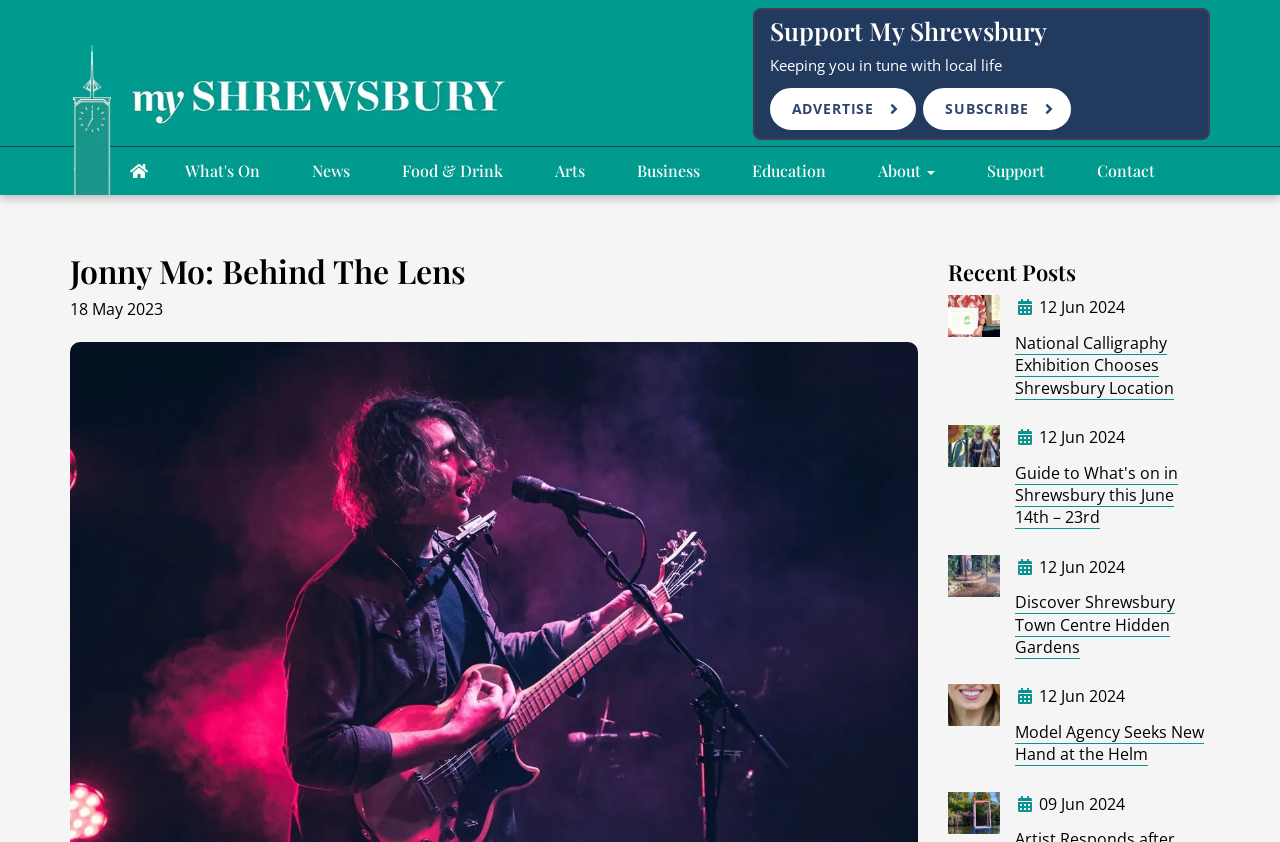What is the name of the photographer featured in this article?
Look at the image and provide a detailed response to the question.

The article title 'Jonny Mo: Behind The Lens' and the image caption 'Dan Owen concert photo by wildlife and concert photographer Jonny Mo' suggest that Jonny Mo is the photographer being featured in this article.